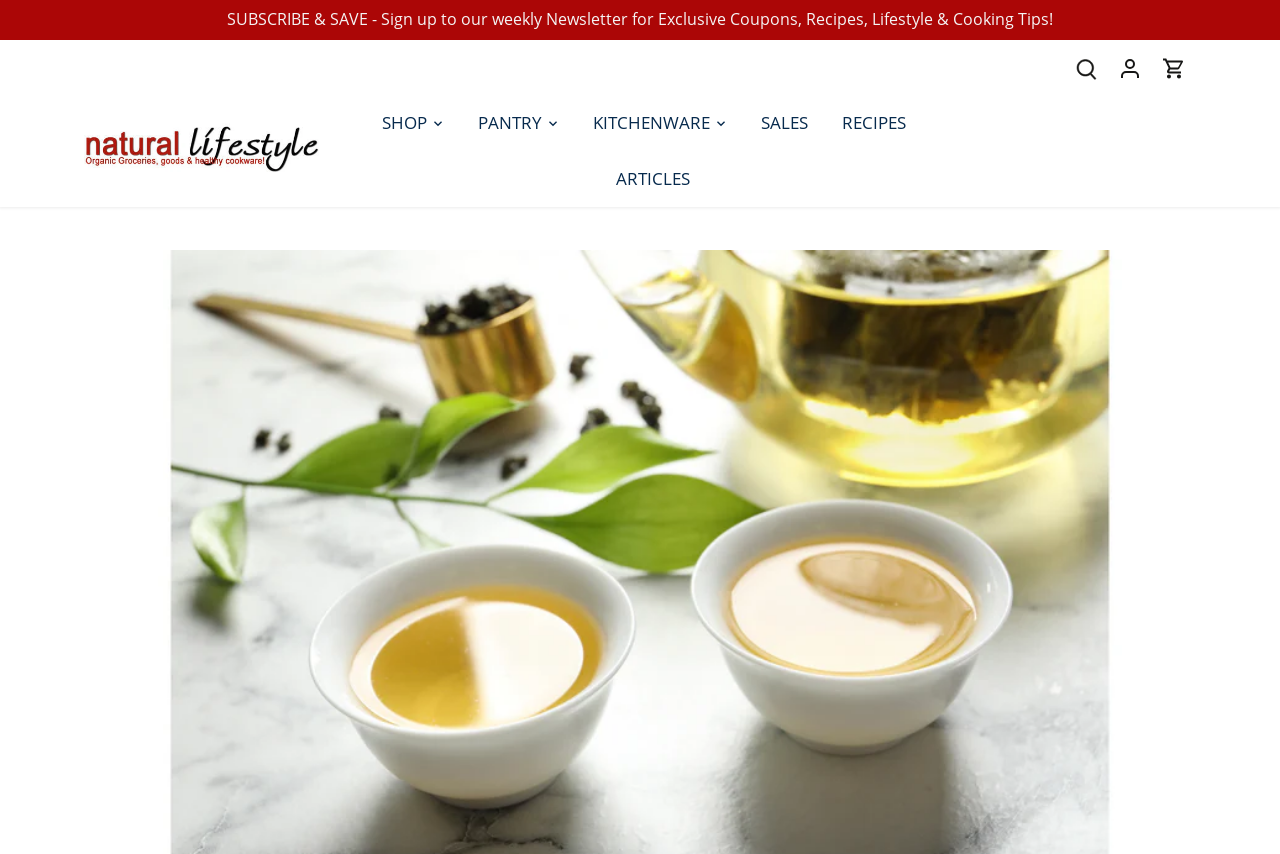Could you locate the bounding box coordinates for the section that should be clicked to accomplish this task: "Explore pantry".

[0.365, 0.111, 0.442, 0.177]